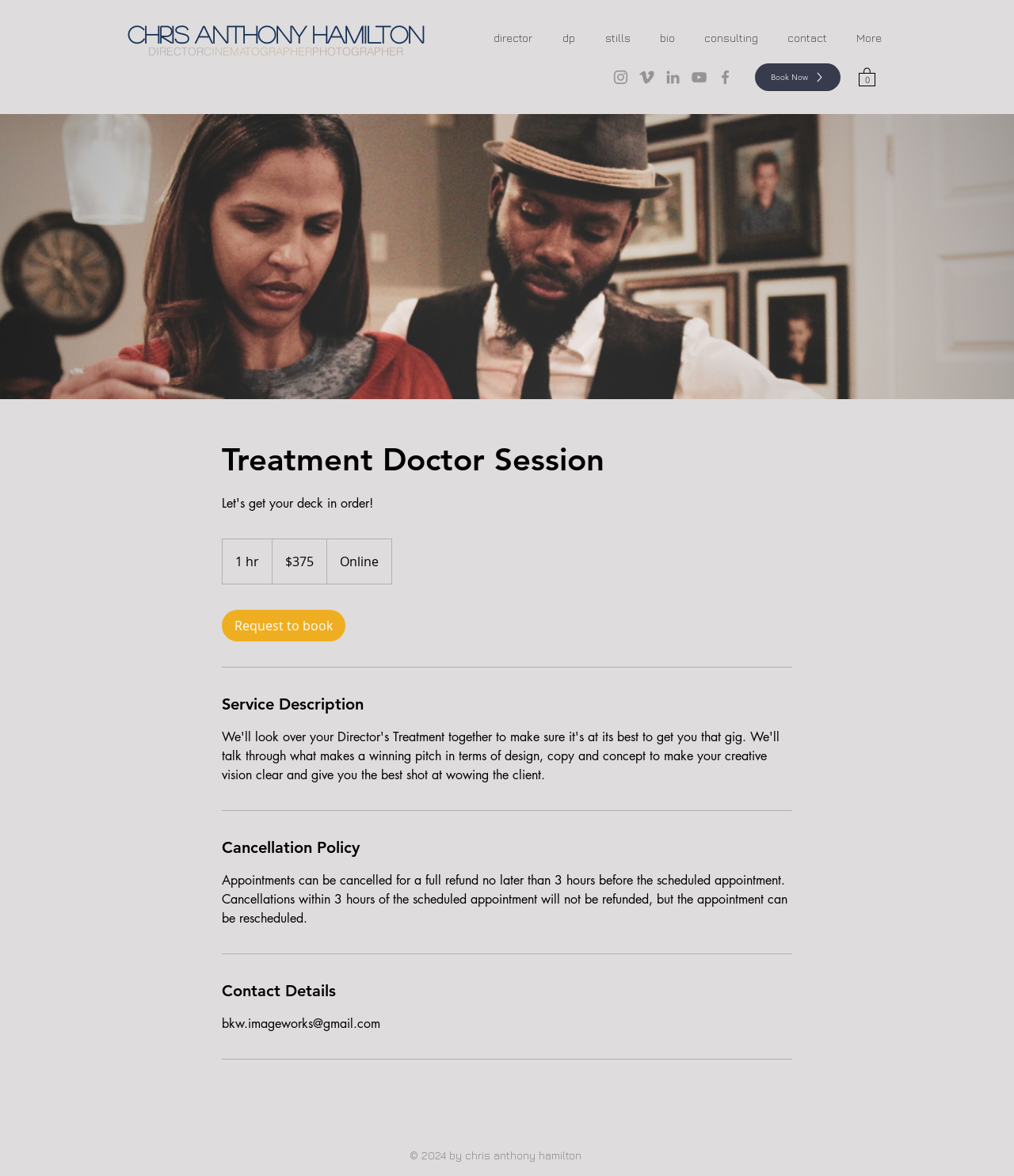Find and provide the bounding box coordinates for the UI element described with: "Book Now".

[0.745, 0.054, 0.829, 0.077]